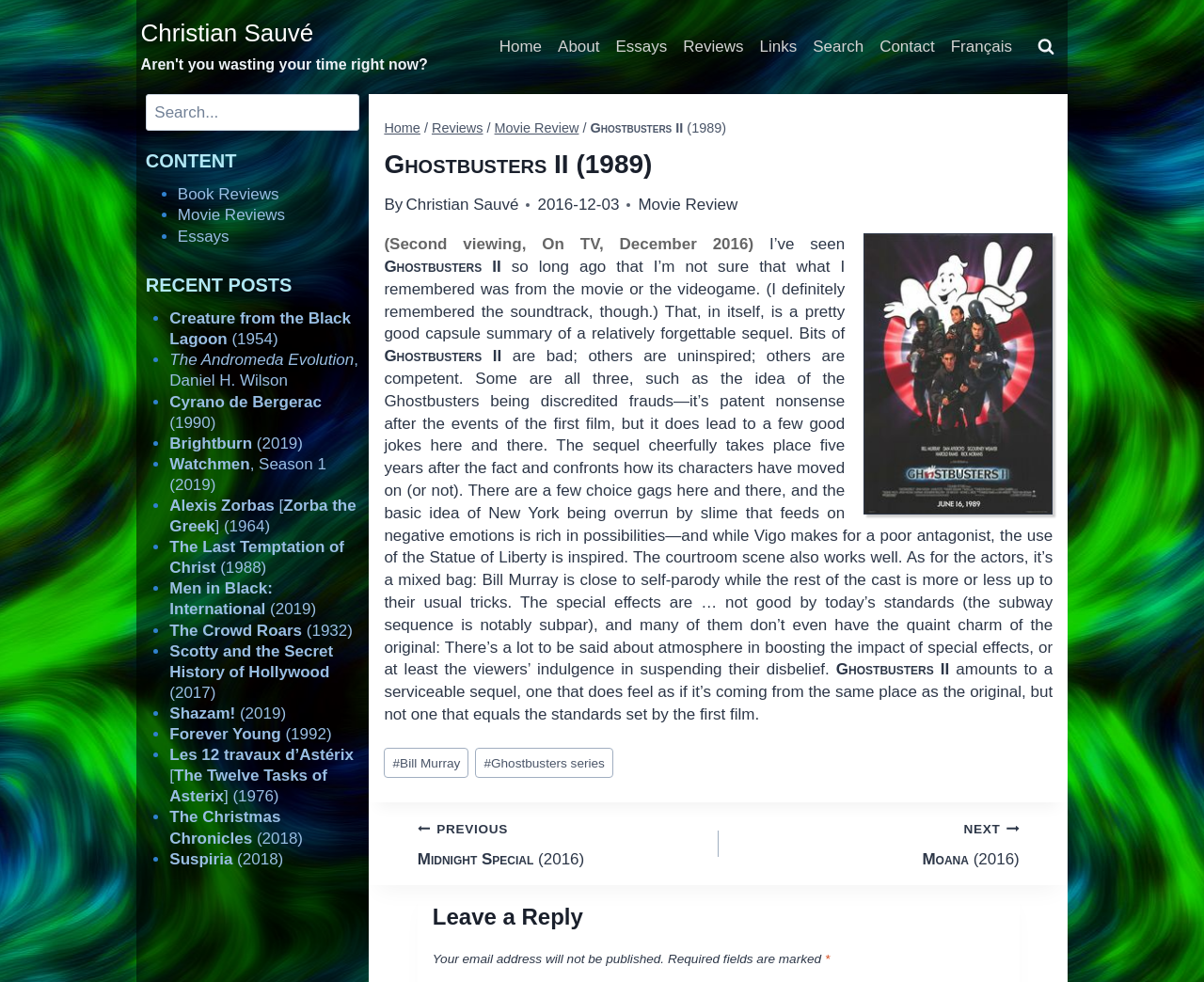Provide the bounding box coordinates for the UI element that is described as: "Our Mission".

None